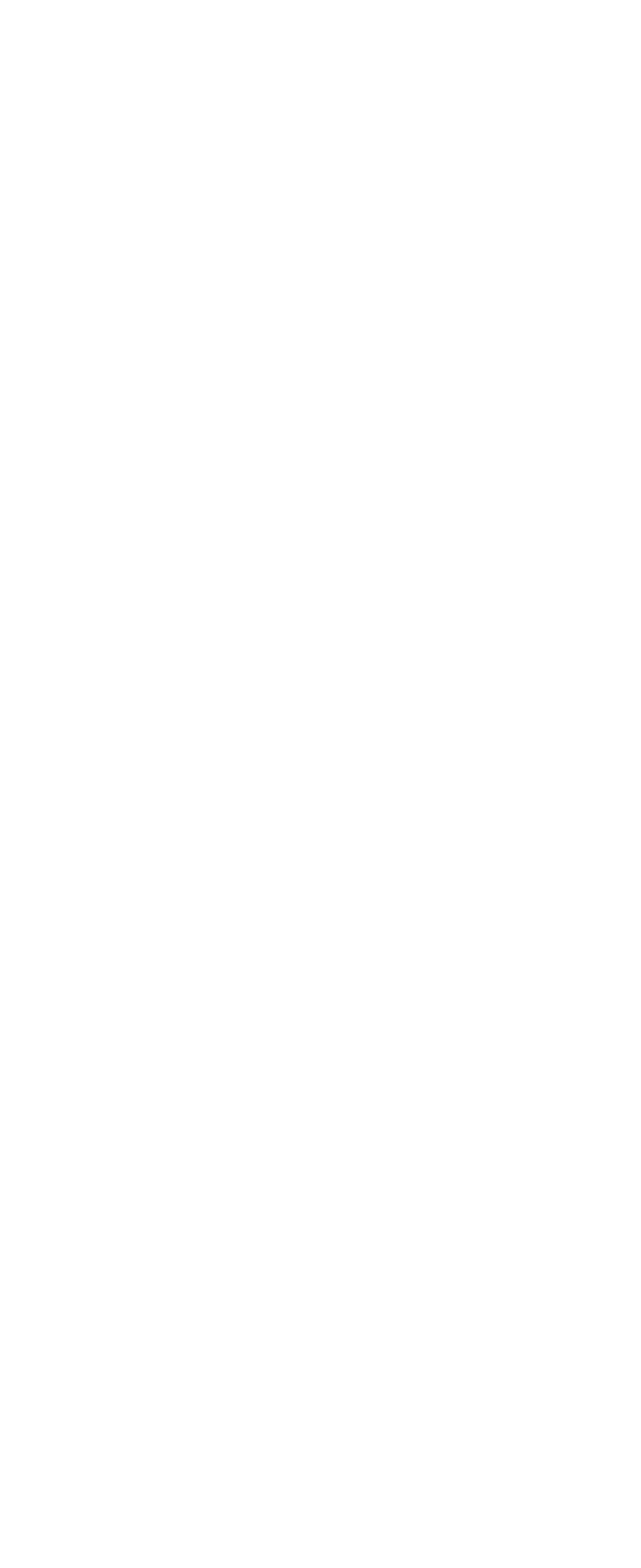Find the bounding box coordinates corresponding to the UI element with the description: "Commercial Pest Control". The coordinates should be formatted as [left, top, right, bottom], with values as floats between 0 and 1.

[0.3, 0.74, 0.699, 0.756]